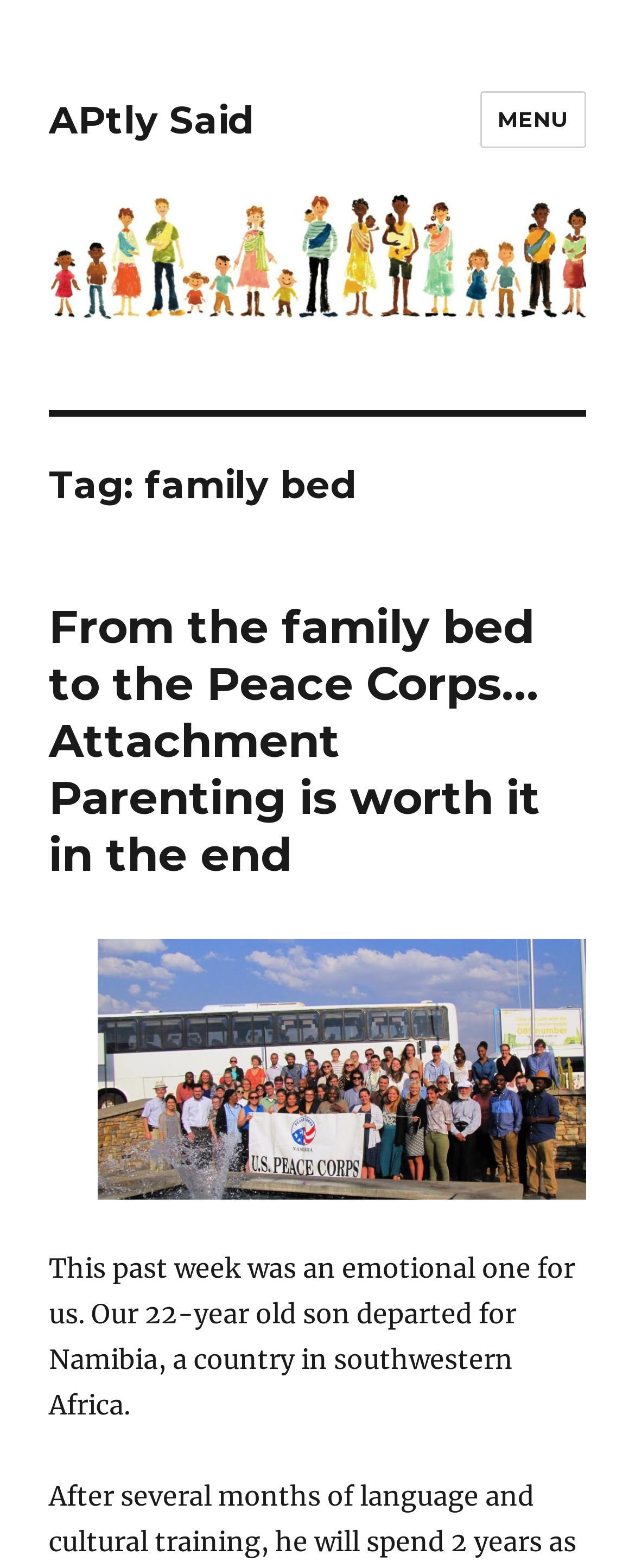Provide the bounding box coordinates for the UI element that is described by this text: "Menu". The coordinates should be in the form of four float numbers between 0 and 1: [left, top, right, bottom].

[0.755, 0.058, 0.923, 0.094]